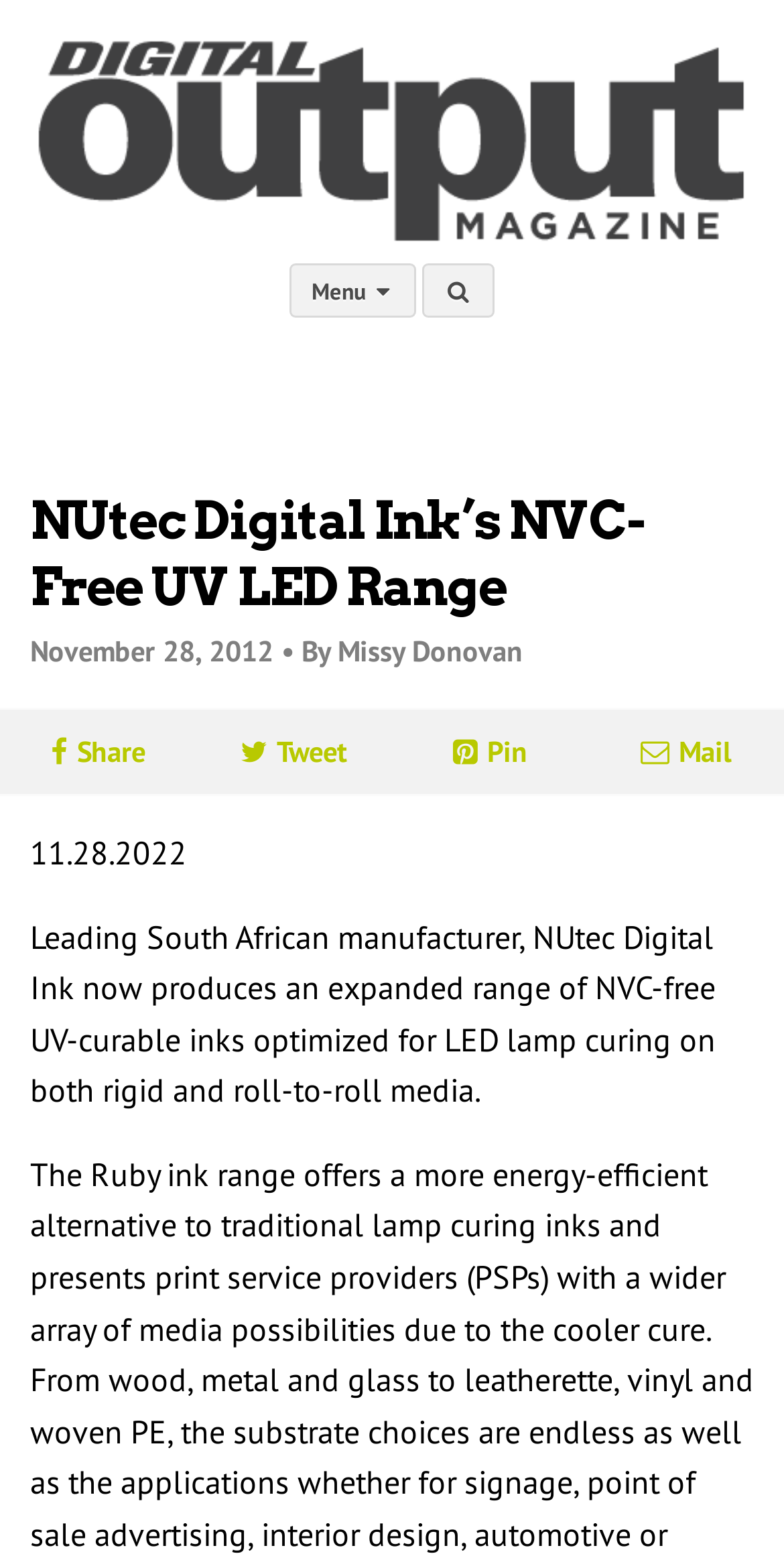How many social media sharing options are available?
Answer the question in a detailed and comprehensive manner.

I found the social media sharing options by looking at the link elements that say 'Share', 'Tweet', 'Pin', and 'Mail', which are located below the article content and above the footer.